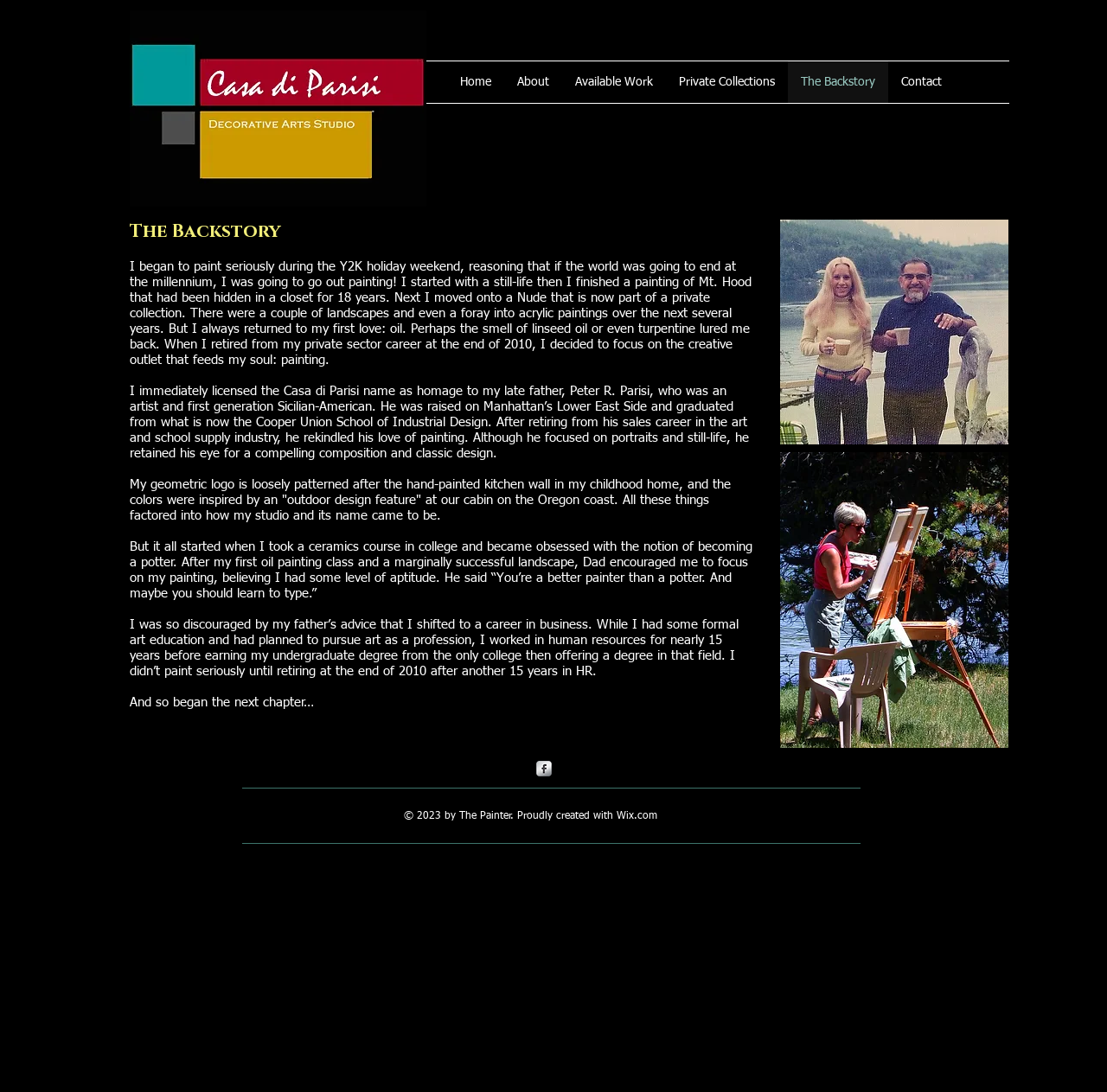What is the name of the studio?
From the image, provide a succinct answer in one word or a short phrase.

Casa di Parisi